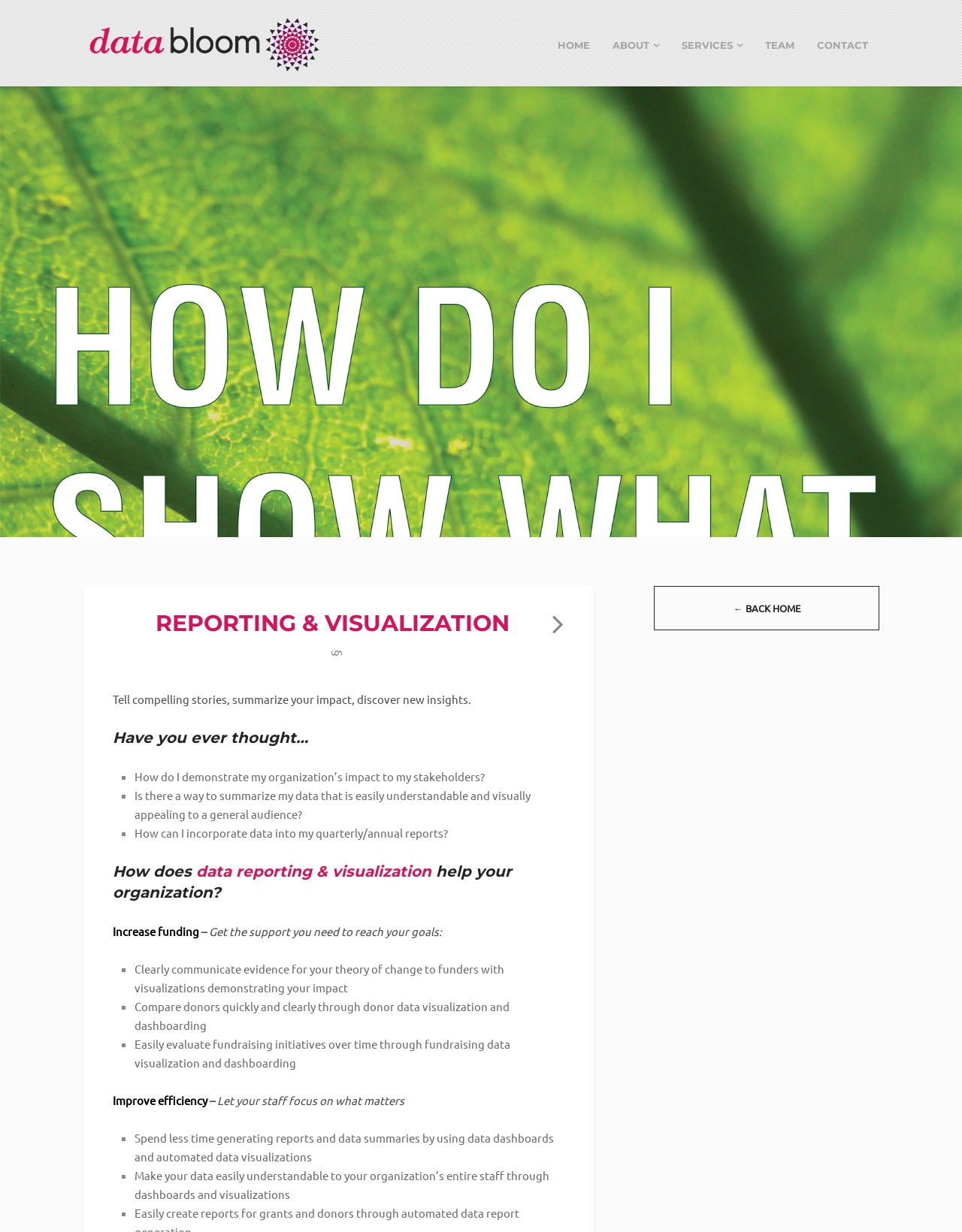What is the benefit of using data dashboards?
Answer the question in a detailed and comprehensive manner.

The page suggests that one of the benefits of using data dashboards is that it allows users to 'Spend less time generating reports and data summaries by using data dashboards and automated data visualizations'. This is a time-saving benefit of using data dashboards.